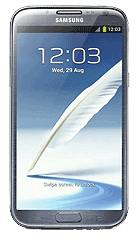What is the signature feature of the Galaxy Note 5?
Look at the image and answer the question with a single word or phrase.

S Pen stylus